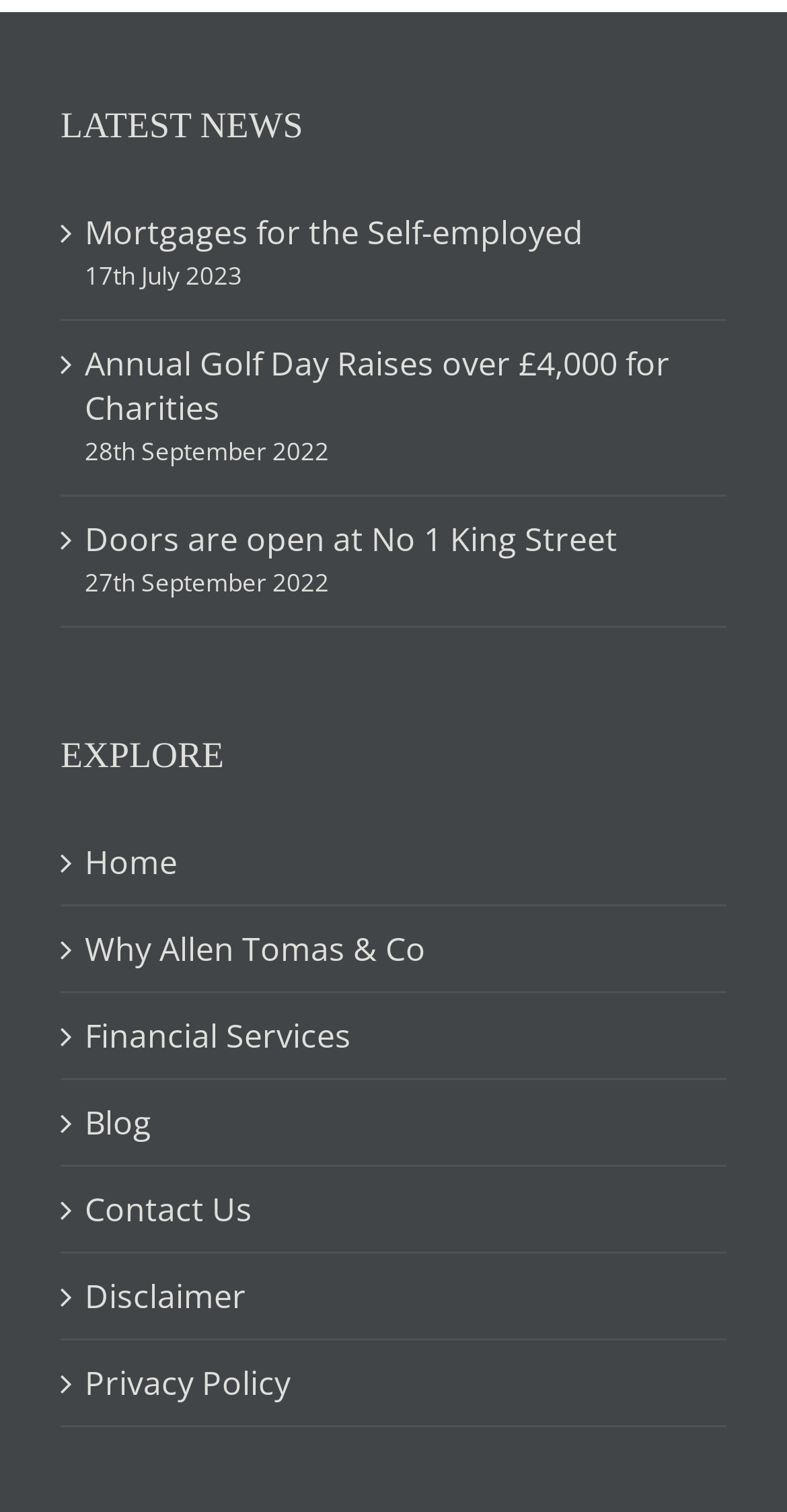Respond with a single word or phrase for the following question: 
How many news articles are listed?

3